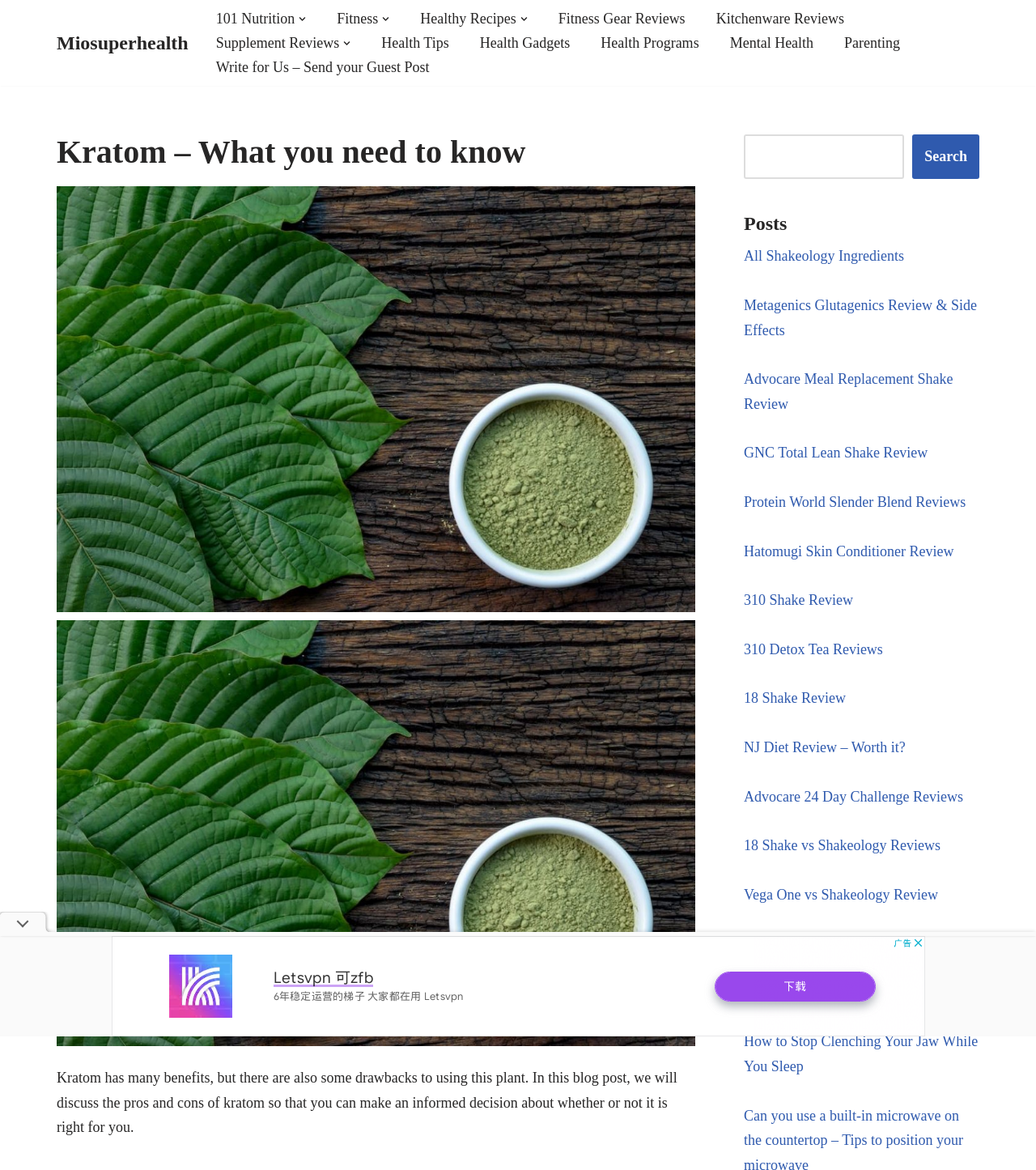Find the bounding box coordinates of the element to click in order to complete this instruction: "Read the 'Kratom – What you need to know' article". The bounding box coordinates must be four float numbers between 0 and 1, denoted as [left, top, right, bottom].

[0.055, 0.115, 0.671, 0.145]